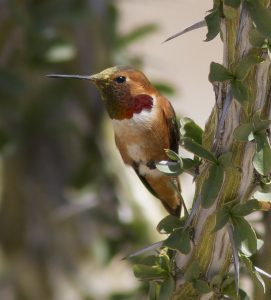Where do Allen's Hummingbirds migrate to during winter?
Please answer the question with a detailed and comprehensive explanation.

The caption states that Allen's Hummingbirds undertake a brief migration to central Mexico during the winter months, indicating their wintering grounds.